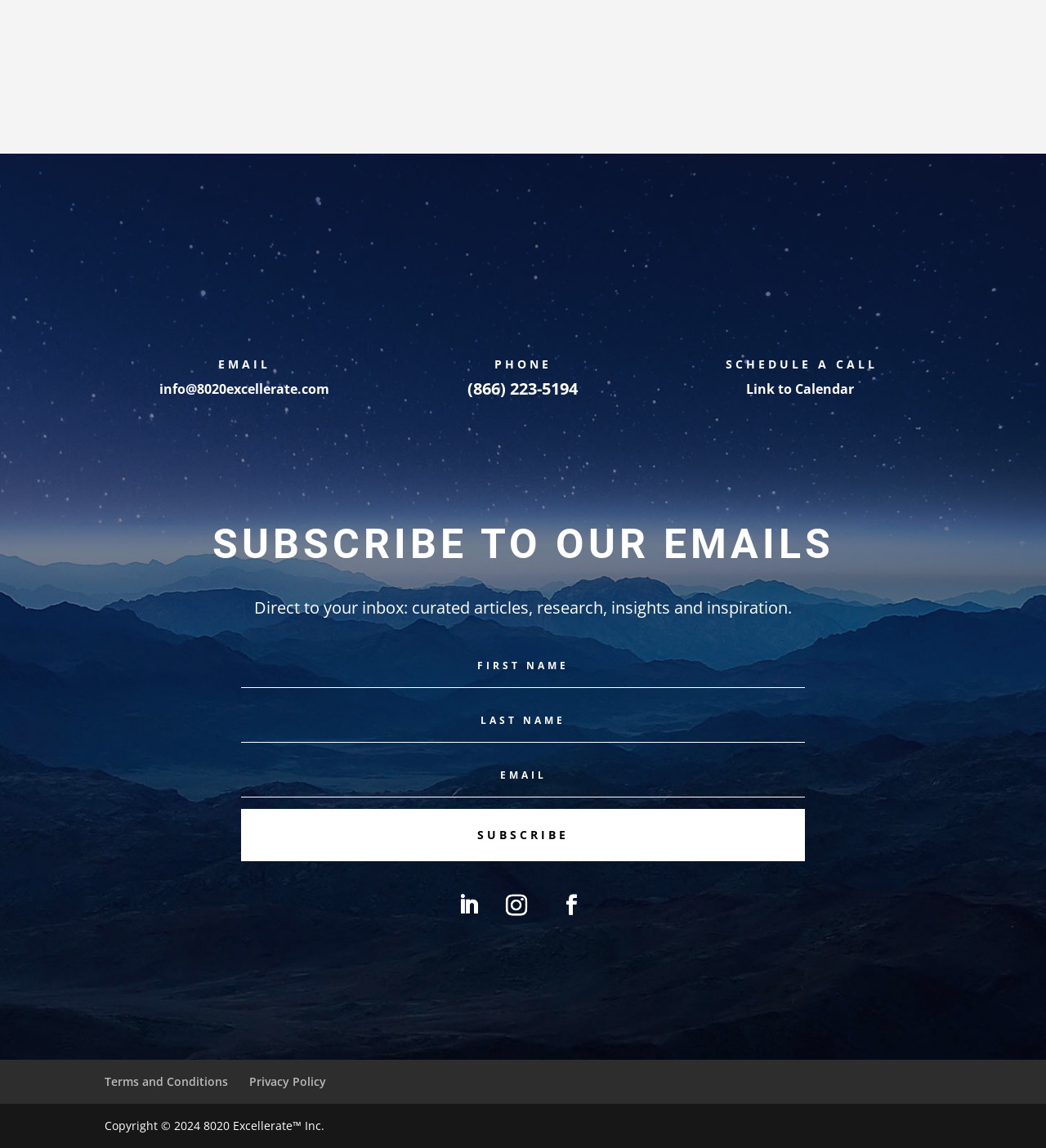Refer to the image and provide an in-depth answer to the question: 
How many textboxes are there for subscription?

In the section with the heading 'SUBSCRIBE TO OUR EMAILS', there are three textboxes provided for users to input their information. These textboxes are located below the description 'Direct to your inbox: curated articles, research, insights and inspiration.'